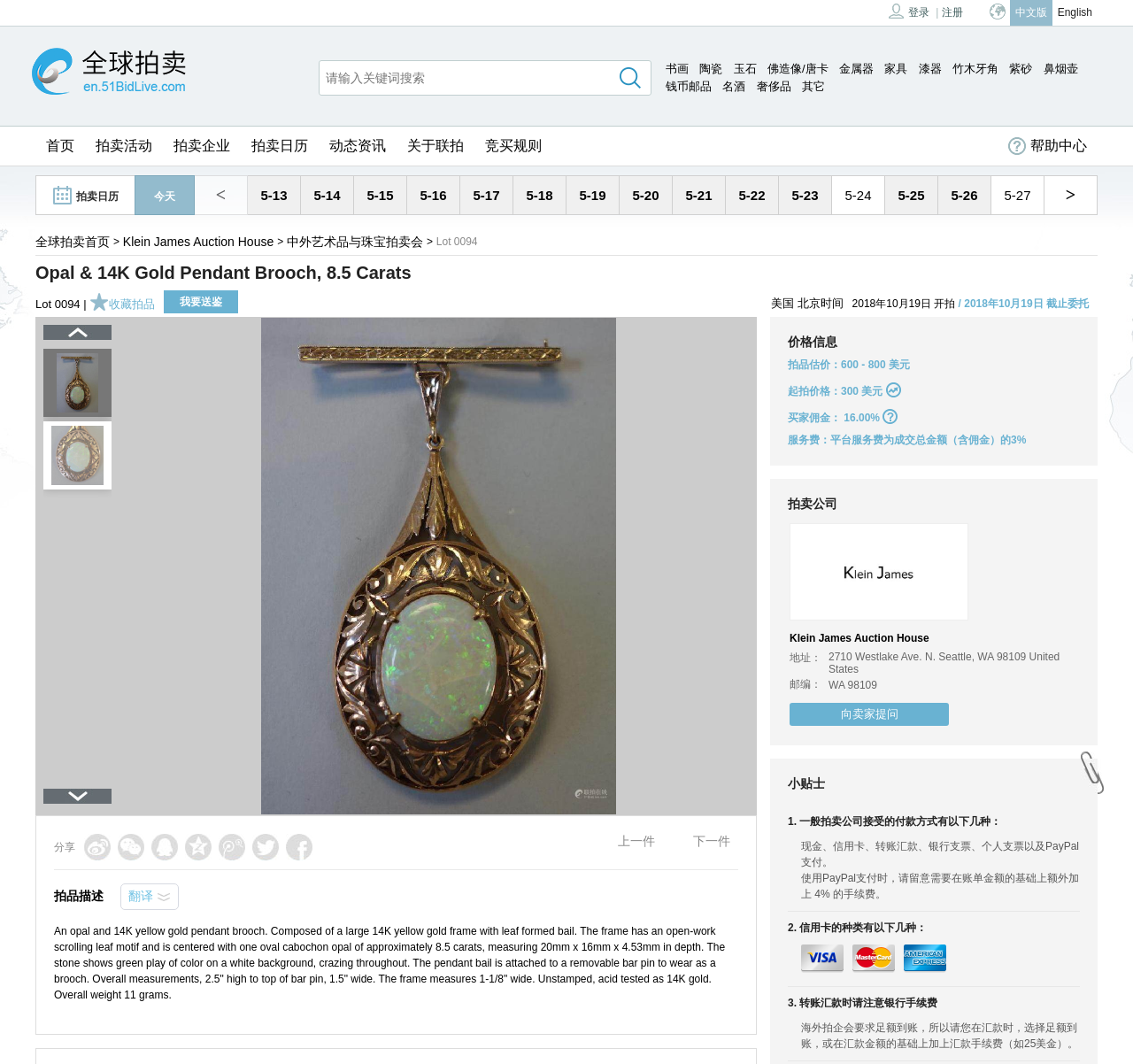Elaborate on the different components and information displayed on the webpage.

This webpage is an auction page for a specific item, Opal & 14K Gold Pendant Brooch, 8.5 Carats, on the 51BidLive platform. At the top of the page, there are links to login, register, and switch between Chinese and English versions of the website. Below that, there is a logo of 51BidLive with an image, followed by a navigation menu with links to various categories such as 书画 (calligraphy and painting), 陶瓷 (ceramics), and 玉石 (jade).

On the left side of the page, there is a search bar with a button to input keywords. Below that, there are links to different sections of the website, including 首页 (home), 拍卖活动 (auction activities), 拍卖企业 (auction companies), and 动态资讯 (news).

In the main content area, there is a title "Opal & 14K Gold Pendant Brooch, 8.5 Carats" with a lot number "Lot 0094". Below that, there are links to collect the item, send it for appraisal, and view the auction details. The auction details include the start and end times, which are October 19, 2018.

On the right side of the page, there is a calendar with links to different dates, allowing users to navigate to auctions on specific days. There are also links to share the item on various social media platforms, including Weibo, WeChat, QQ, and Twitter.

Throughout the page, there are several images, including a main image of the item and smaller images of various auction houses and logos.